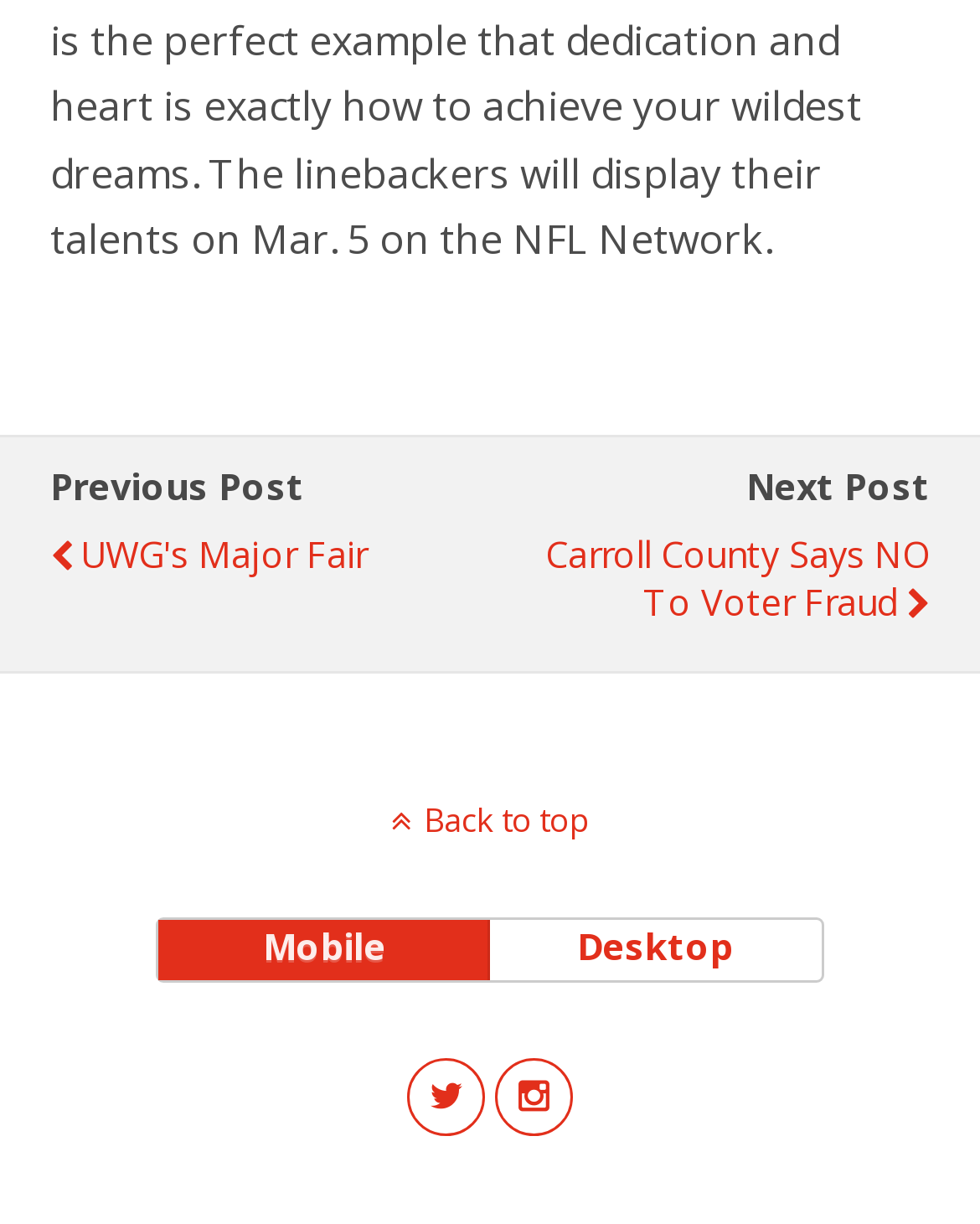What is the function of the link at the bottom left?
Please give a detailed and elaborate answer to the question based on the image.

I found the function of the link at the bottom left by looking at the text '' which indicates that it is a link to go back to the top of the page.